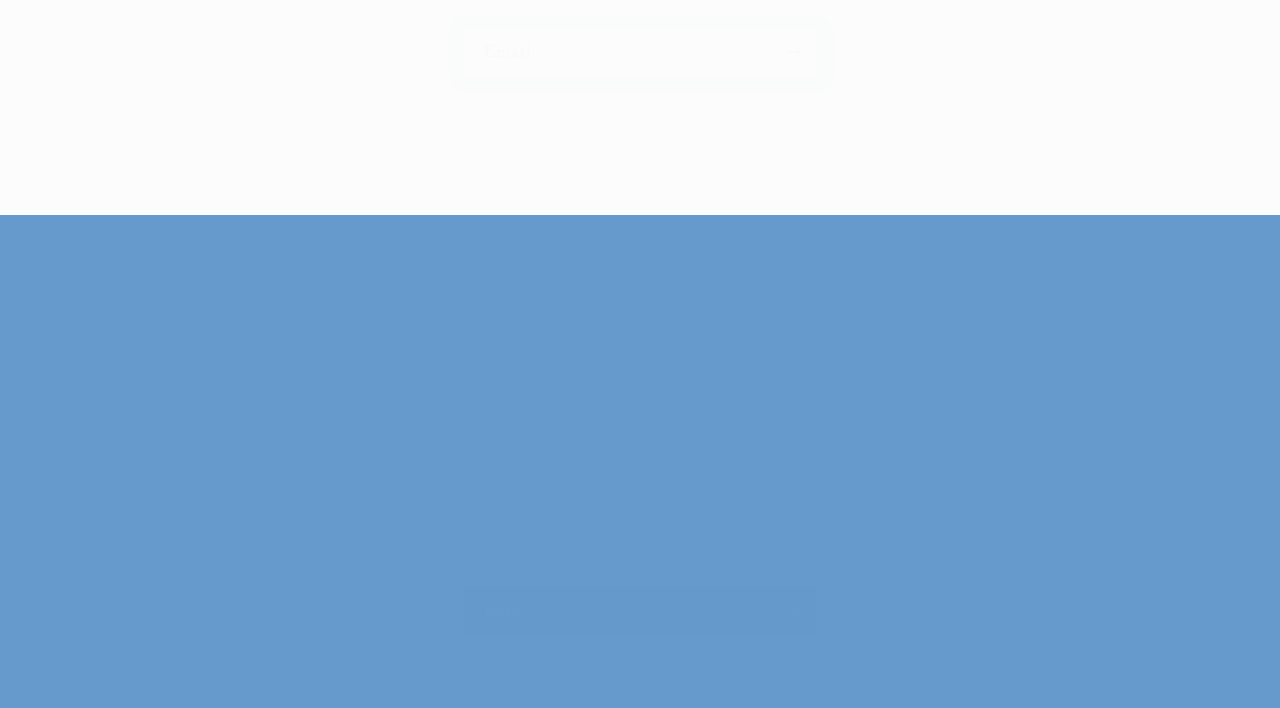How many subscription forms are on the webpage?
Answer the question with detailed information derived from the image.

There are two identical forms on the webpage, one at the top and one at the bottom, both containing a textbox for email input and a 'Subscribe' button.